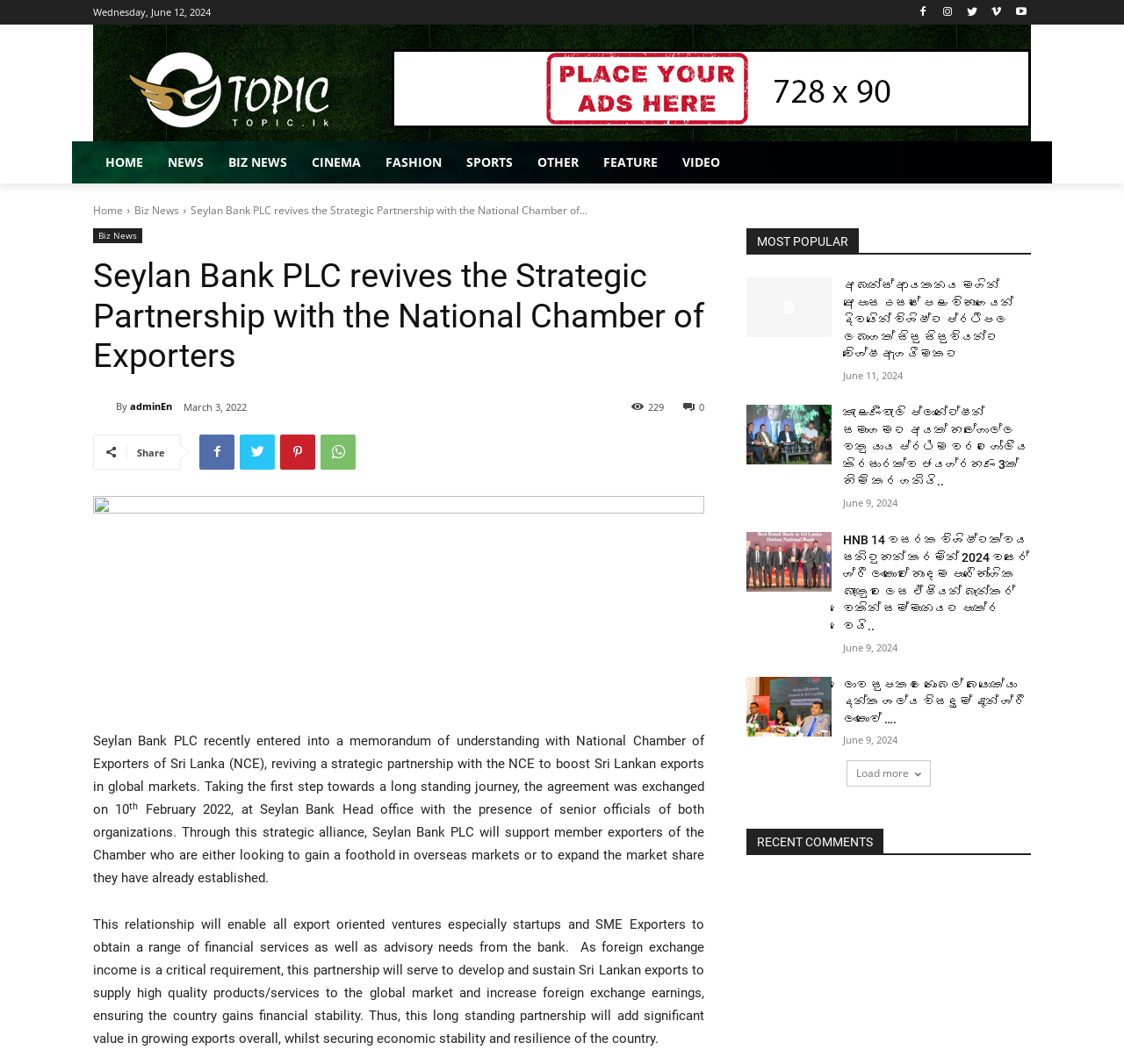Can you show the bounding box coordinates of the region to click on to complete the task described in the instruction: "Search for something"?

[0.88, 0.133, 0.917, 0.172]